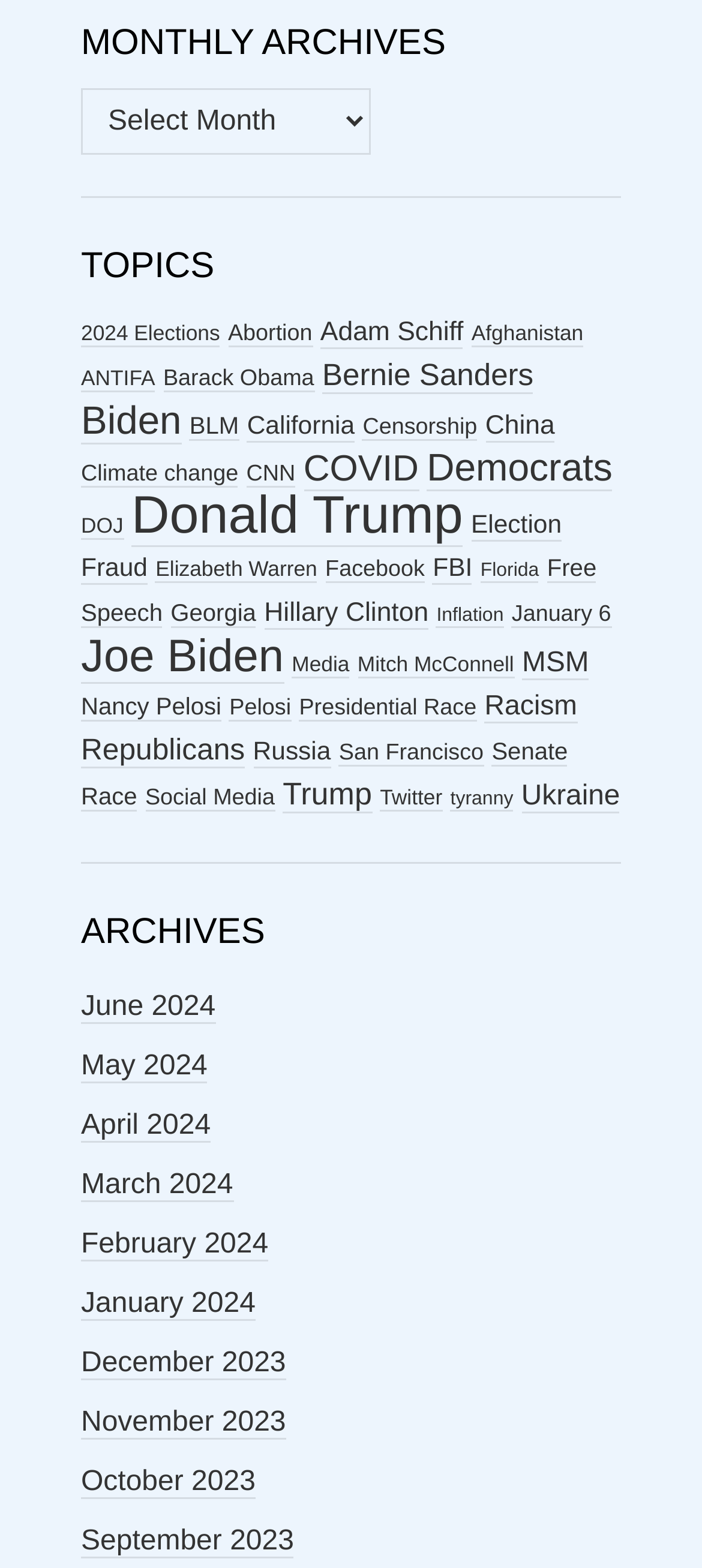Find the bounding box coordinates for the area that should be clicked to accomplish the instruction: "Read articles about COVID".

[0.432, 0.287, 0.596, 0.313]